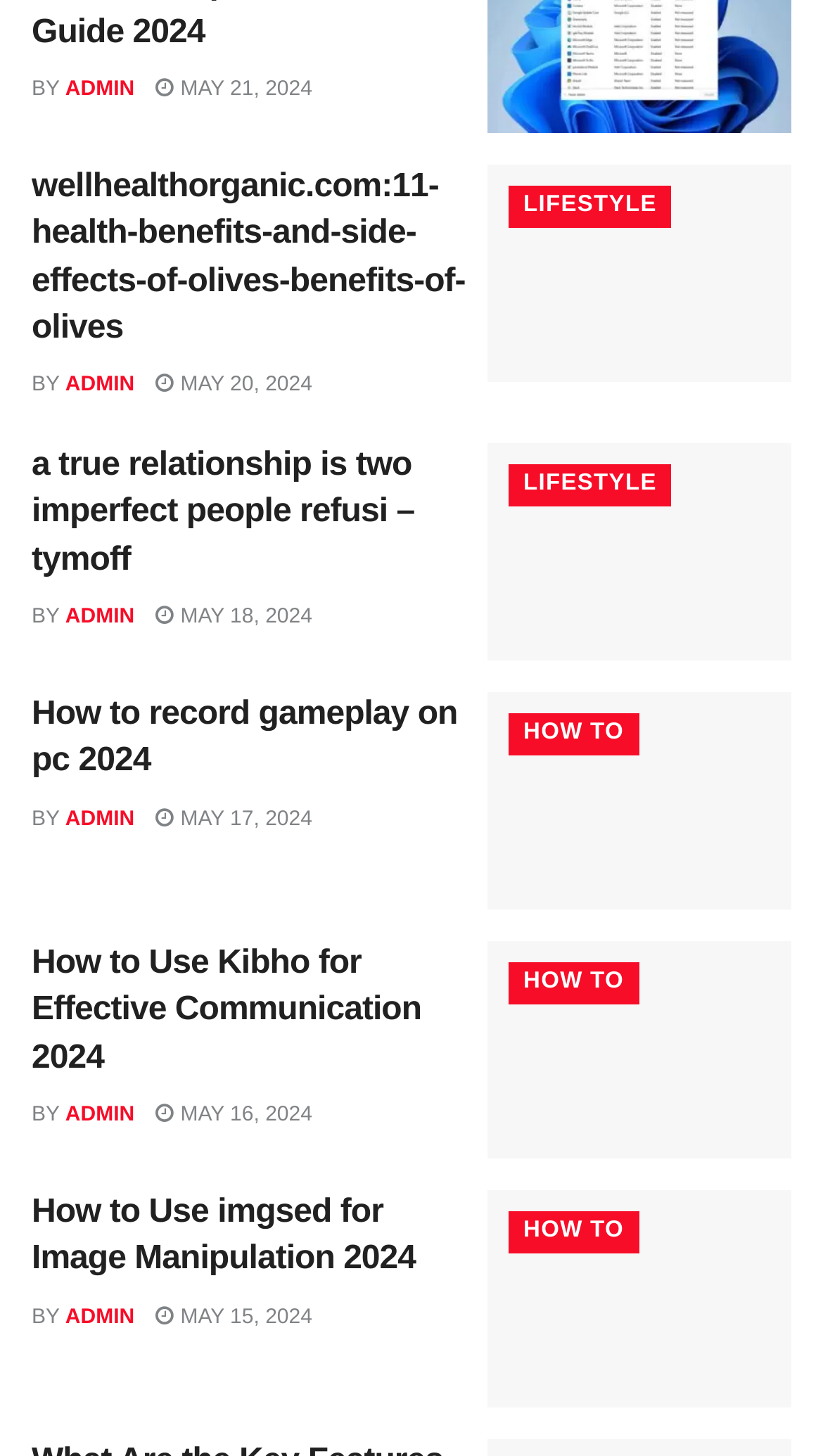Reply to the question with a single word or phrase:
What is the date of the third article?

MAY 17, 2024